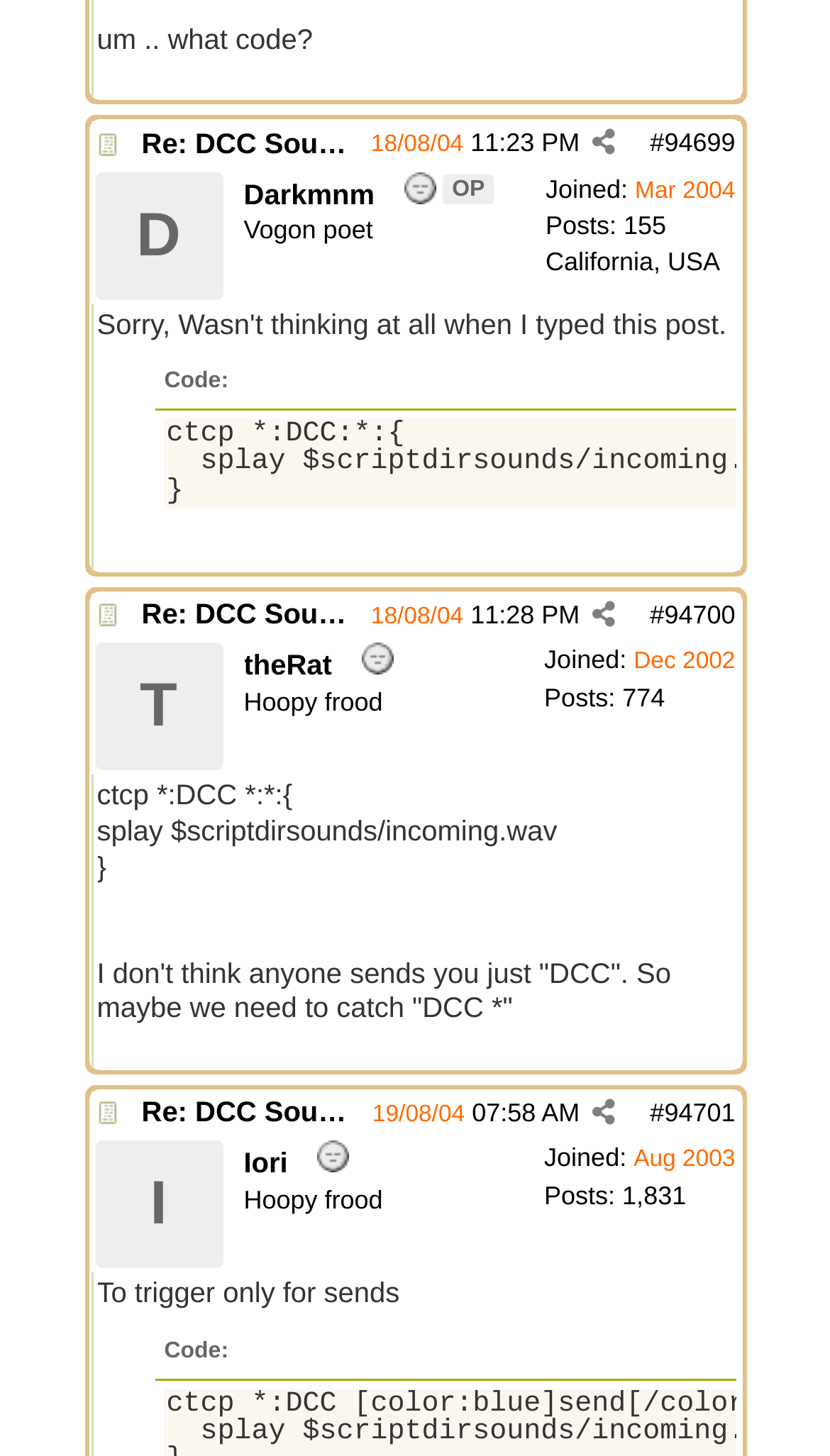Answer the question briefly using a single word or phrase: 
What is the topic of the discussion?

DCC Sound Problem